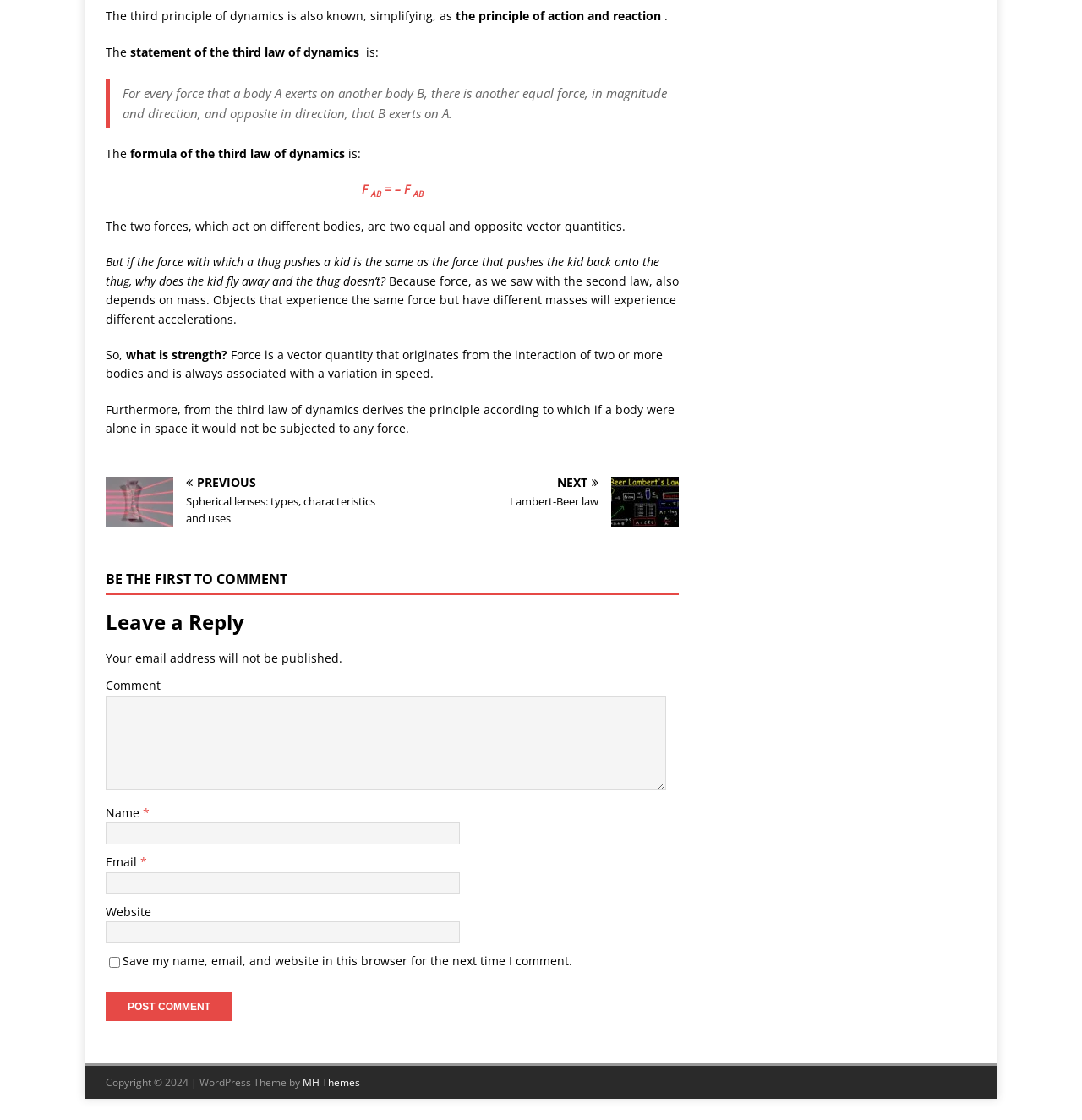Please indicate the bounding box coordinates for the clickable area to complete the following task: "Enter your name in the 'Name' field". The coordinates should be specified as four float numbers between 0 and 1, i.e., [left, top, right, bottom].

[0.098, 0.735, 0.425, 0.754]